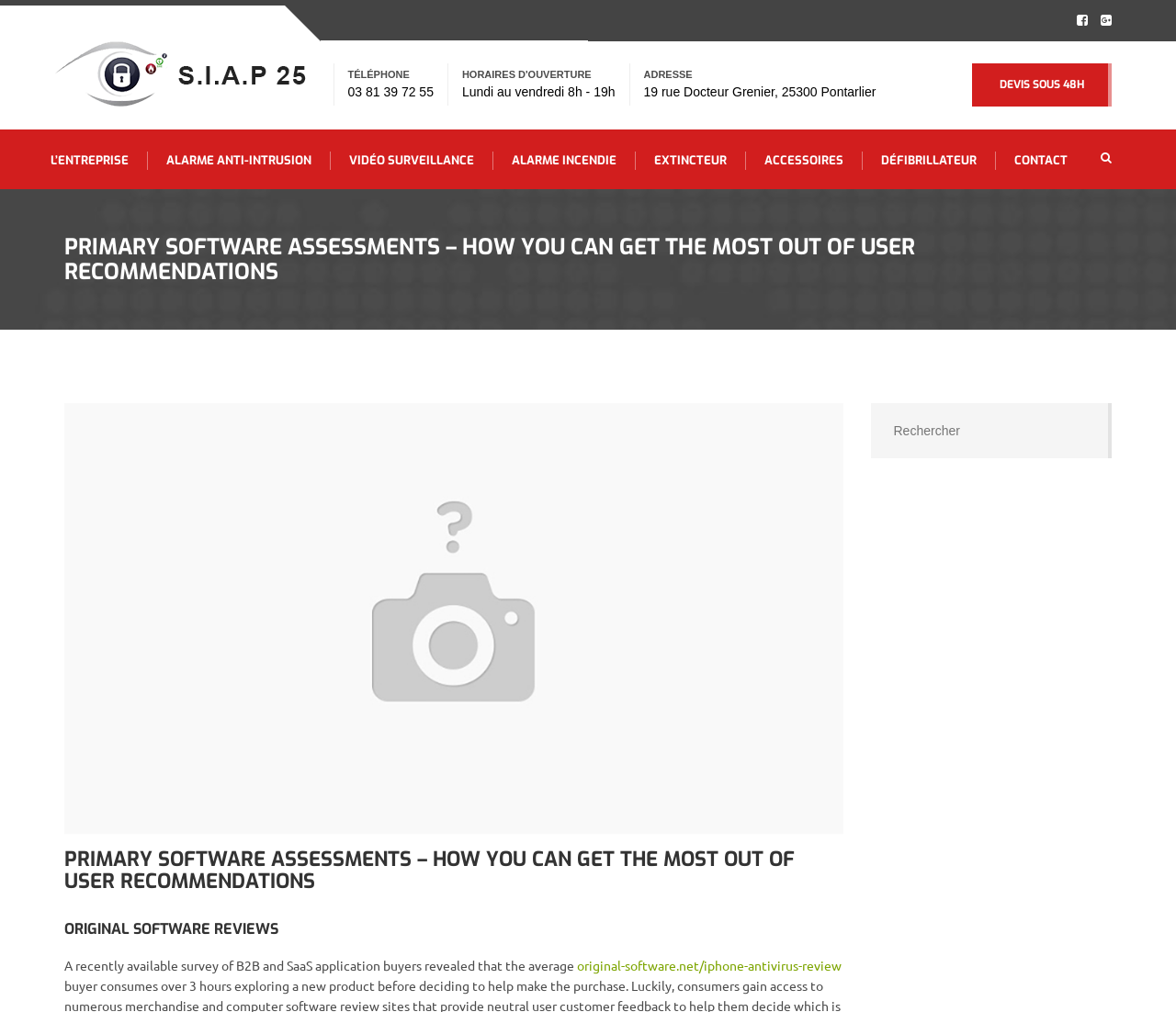Show the bounding box coordinates for the element that needs to be clicked to execute the following instruction: "Search in the search bar". Provide the coordinates in the form of four float numbers between 0 and 1, i.e., [left, top, right, bottom].

[0.74, 0.398, 0.945, 0.453]